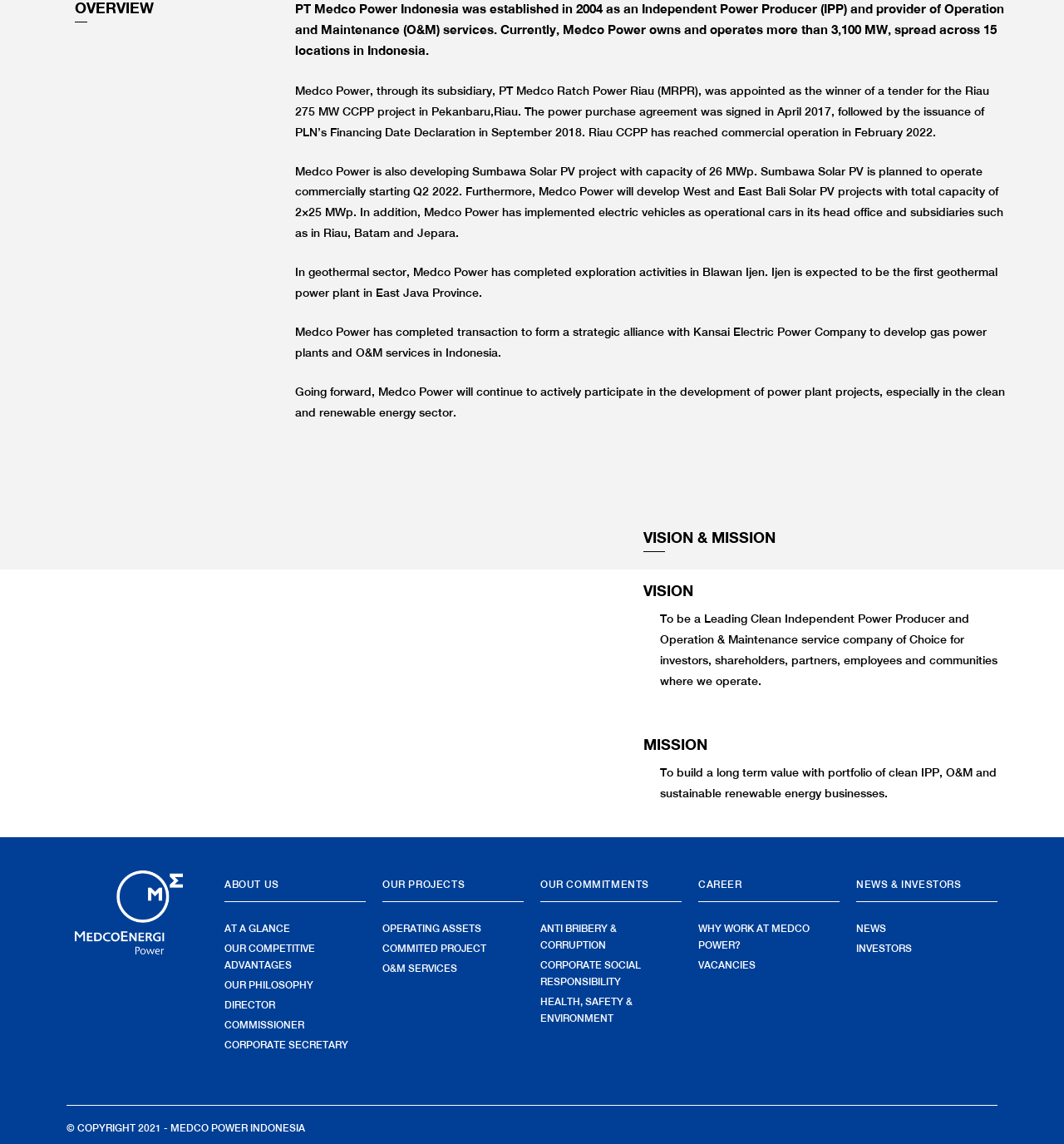Given the element description: "NEWS", predict the bounding box coordinates of the UI element it refers to, using four float numbers between 0 and 1, i.e., [left, top, right, bottom].

[0.805, 0.803, 0.937, 0.821]